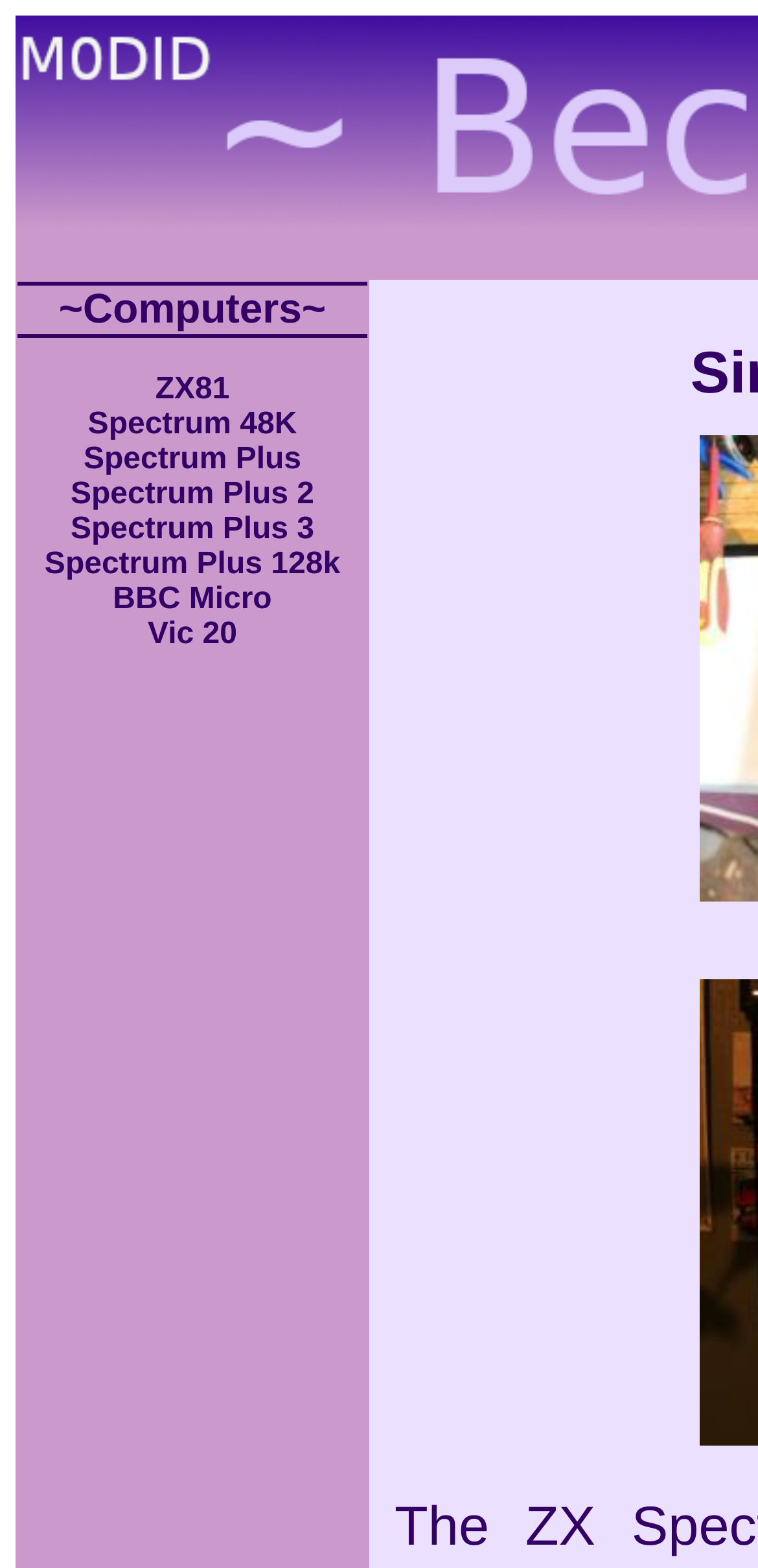What is the first computer model listed?
Look at the image and construct a detailed response to the question.

I looked at the table cell that lists computer models and found that the first link is 'ZX81', which is the first computer model listed.